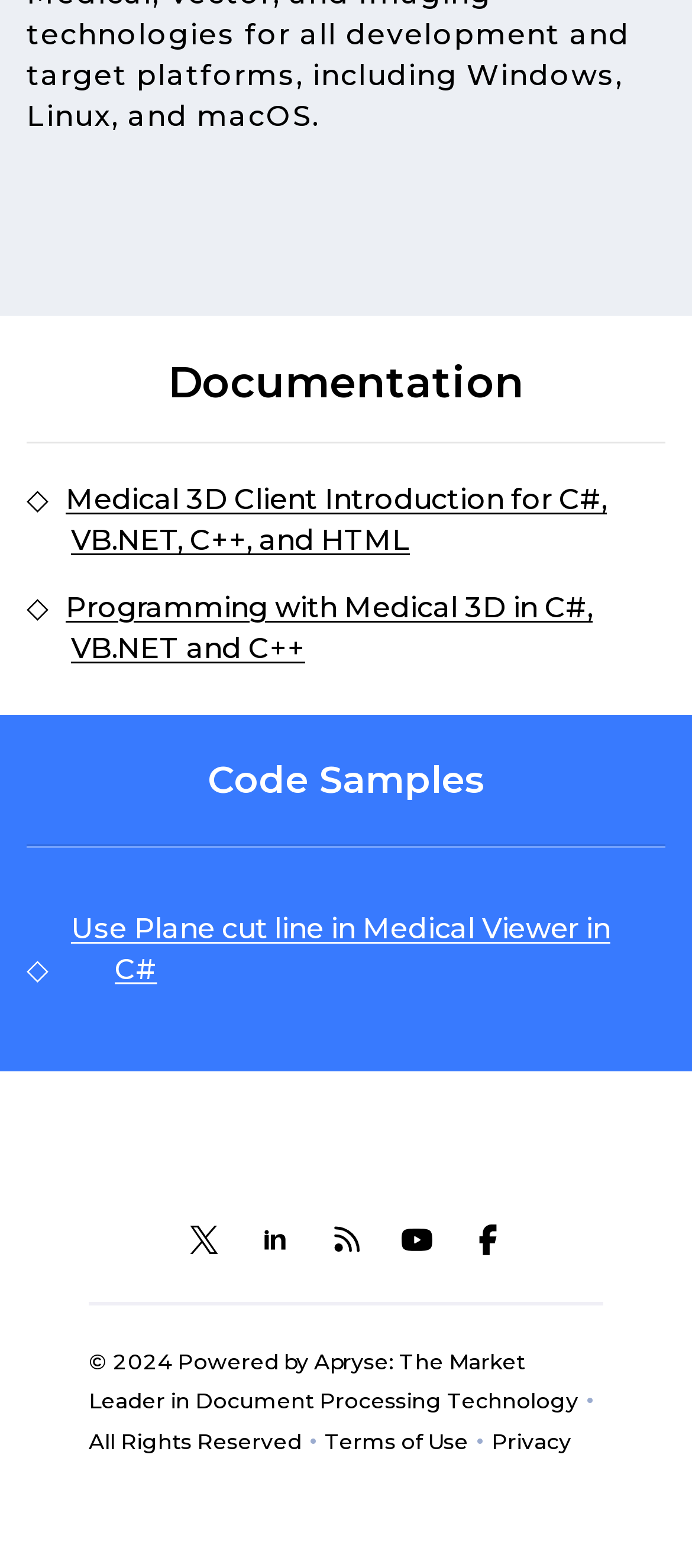Please determine the bounding box coordinates of the element to click in order to execute the following instruction: "Visit LEADTOOLS Twitter". The coordinates should be four float numbers between 0 and 1, specified as [left, top, right, bottom].

[0.244, 0.768, 0.346, 0.813]